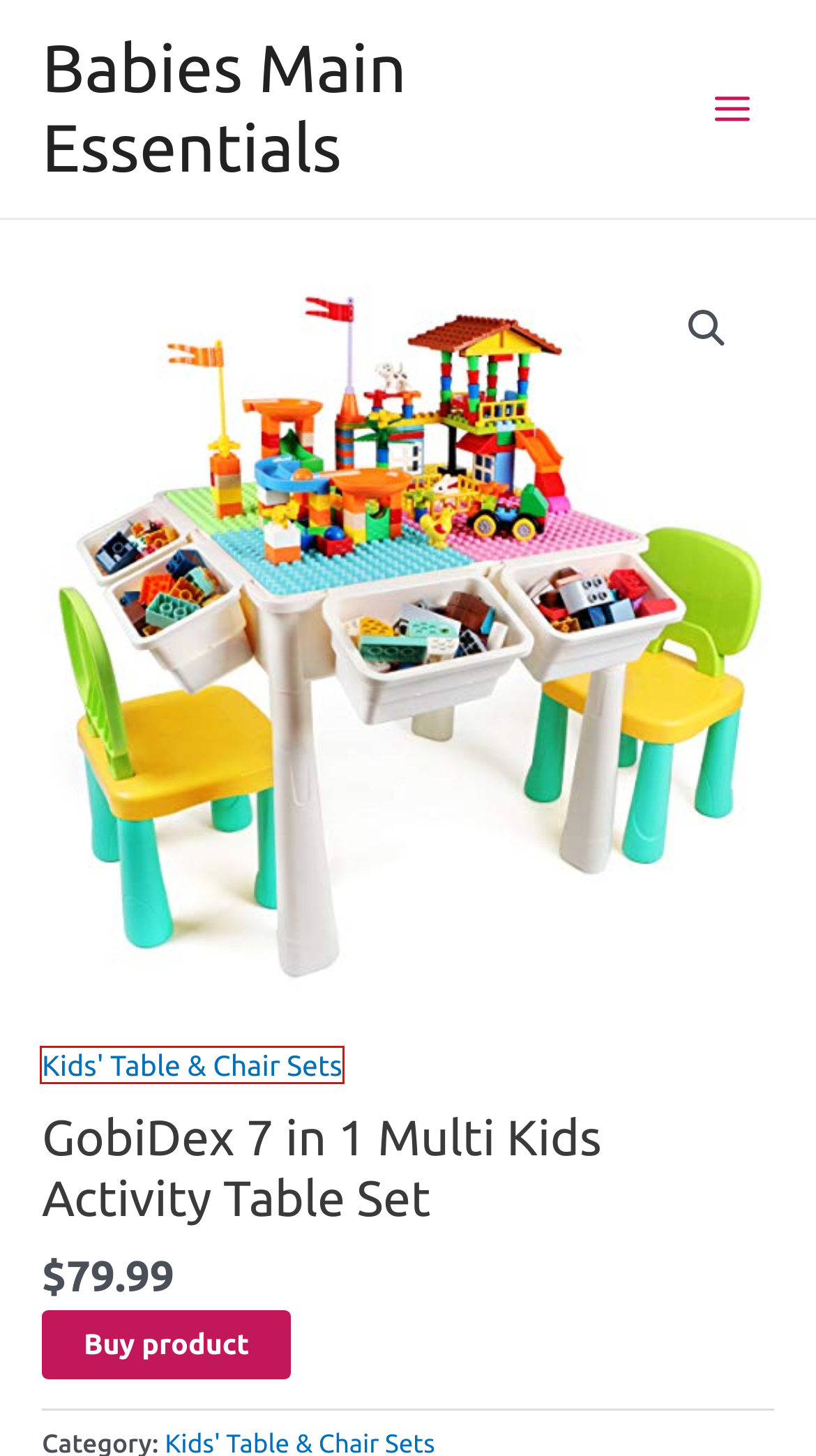Examine the screenshot of the webpage, which has a red bounding box around a UI element. Select the webpage description that best fits the new webpage after the element inside the red bounding box is clicked. Here are the choices:
A. Essential Items for Newborns: A Comprehensive Guide - Babies Main Essentials
B. Kids' Table & Chair Sets Archives - Babies Main Essentials
C. Grey Kids Wood Table and 2 Chairs Set - Babies Main Essentials
D. Amazon.com
E. Espresso Kids Wood Table and 4 Chairs Set - Babies Main Essentials
F. Baby Shark Kids Table and Chair Set with Storage - Babies Main Essentials
G. A Guide for Expectant Mothers - Babies Main Essentials
H. 10 Best Science Baby Books - Babies Main Essentials

B